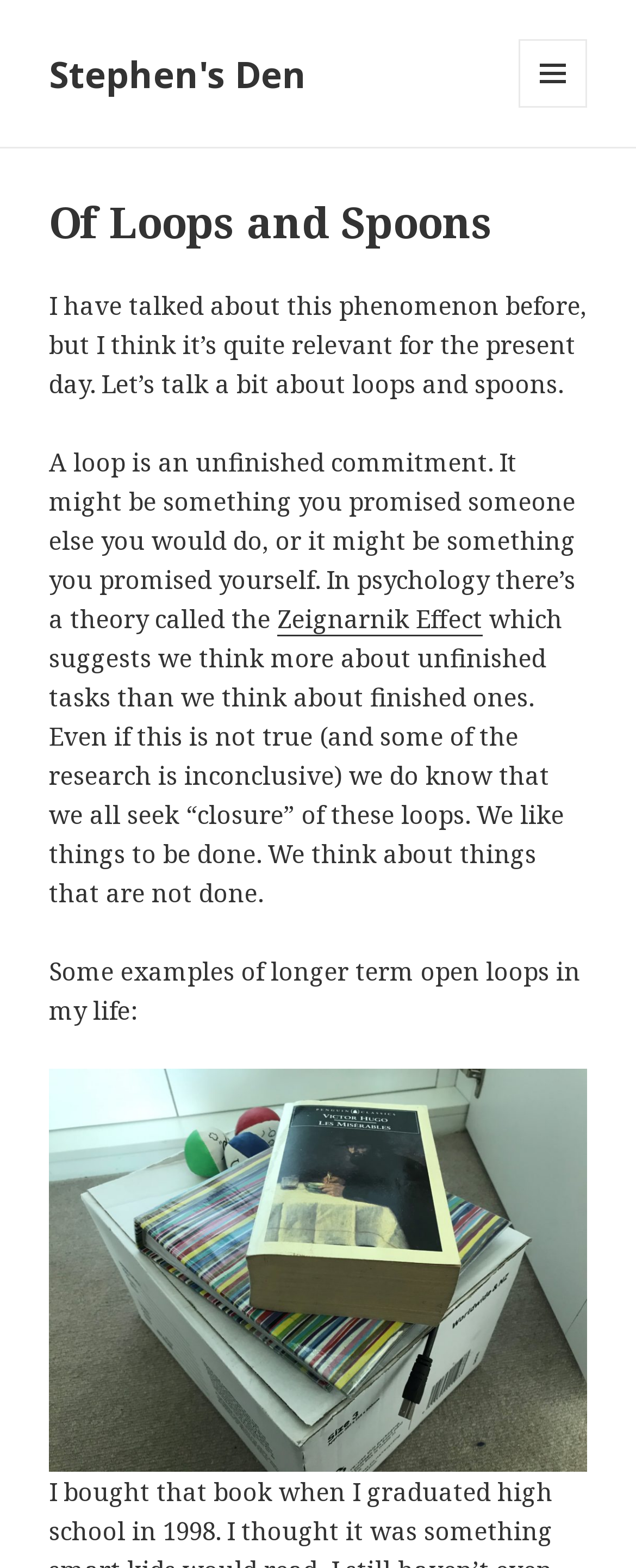Provide the bounding box for the UI element matching this description: "Stephen's Den".

[0.077, 0.031, 0.482, 0.062]